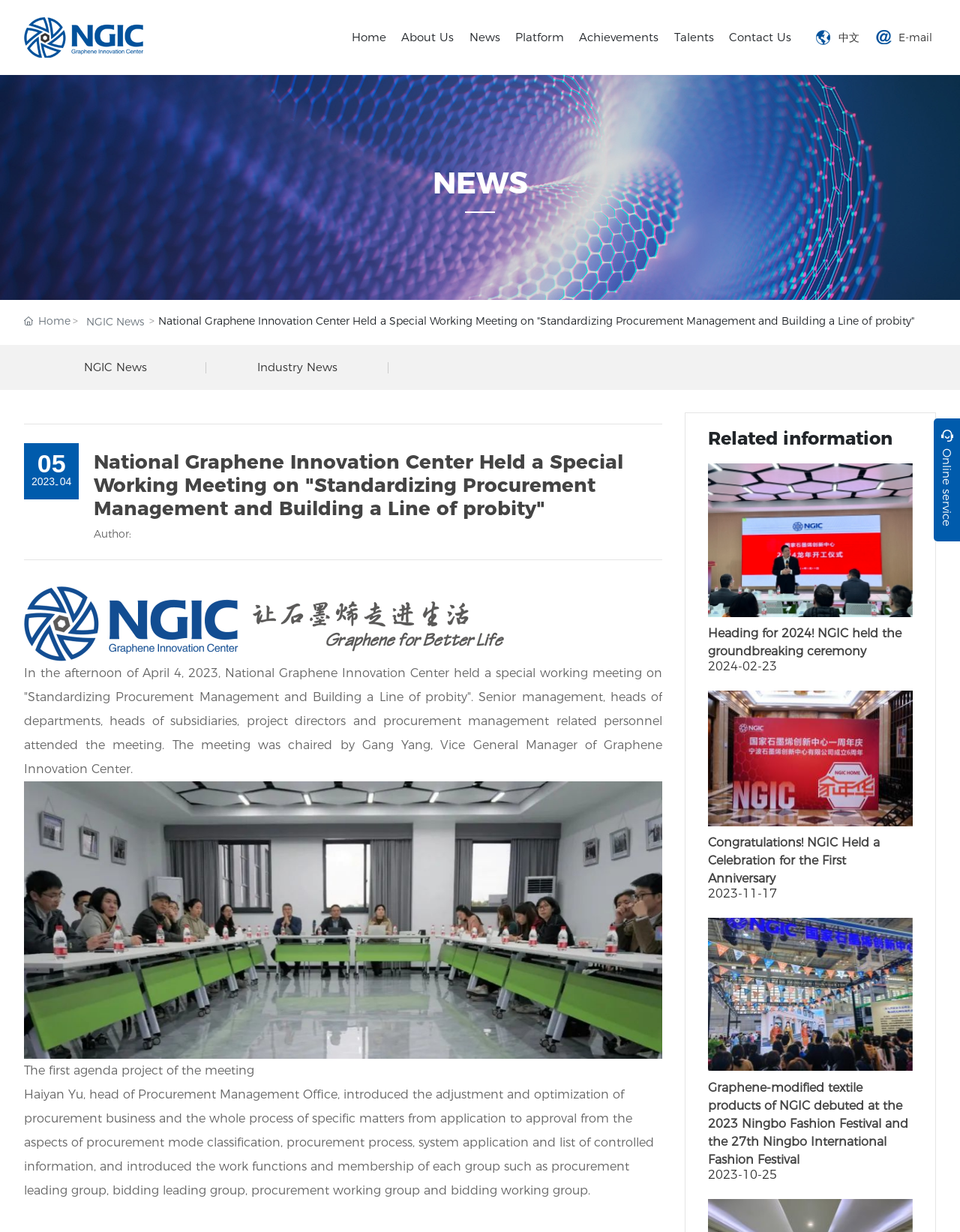Please locate the bounding box coordinates for the element that should be clicked to achieve the following instruction: "Click the 'Contact Us' link". Ensure the coordinates are given as four float numbers between 0 and 1, i.e., [left, top, right, bottom].

[0.752, 0.006, 0.833, 0.055]